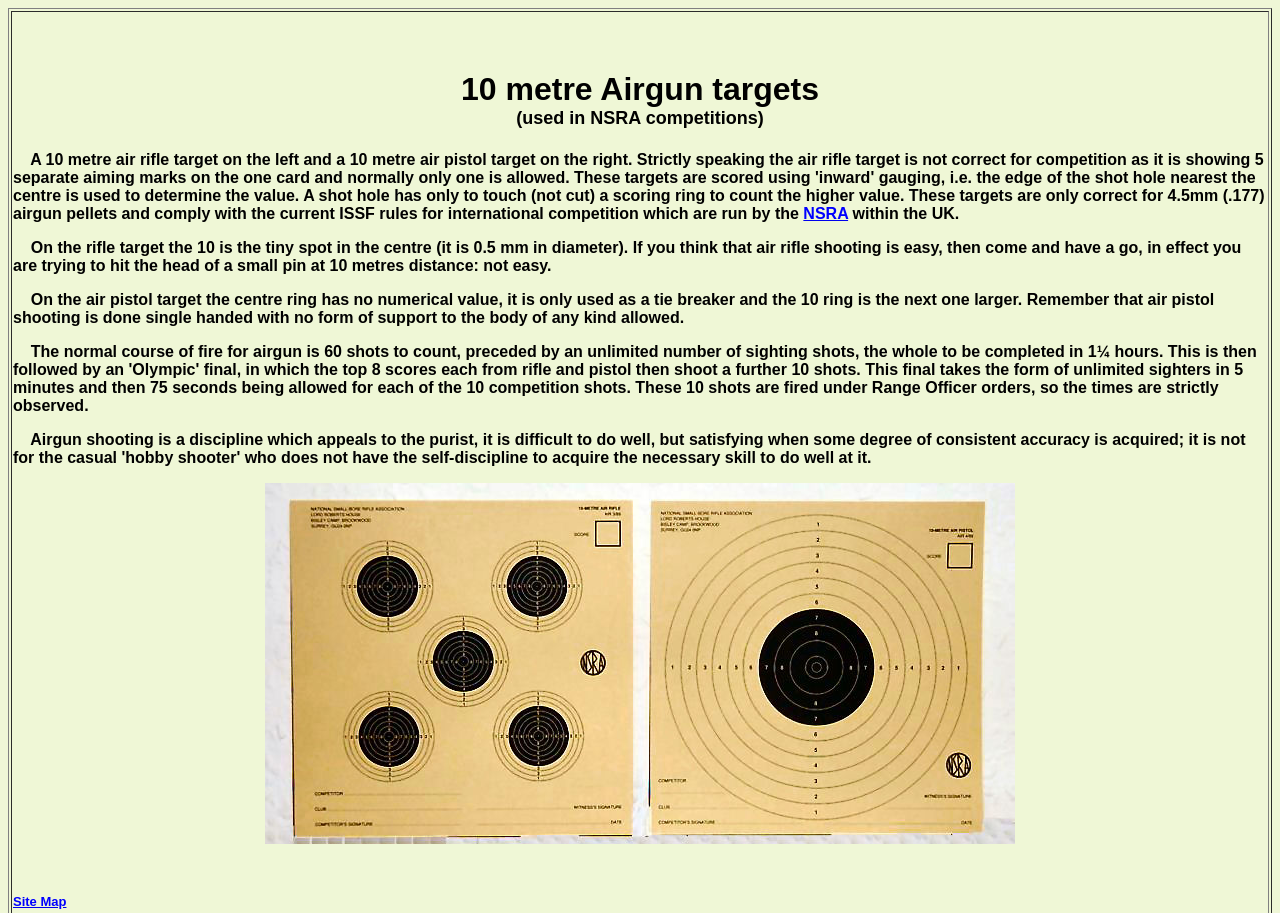Examine the image carefully and respond to the question with a detailed answer: 
What is the calibre of airgun pellets used in ISSF competitions?

The text states, 'These targets are only correct for 4.5mm (.177) airgun pellets and comply with the current ISSF rules for international competition...' This indicates that 4.5mm (.177) airgun pellets are used in ISSF competitions.